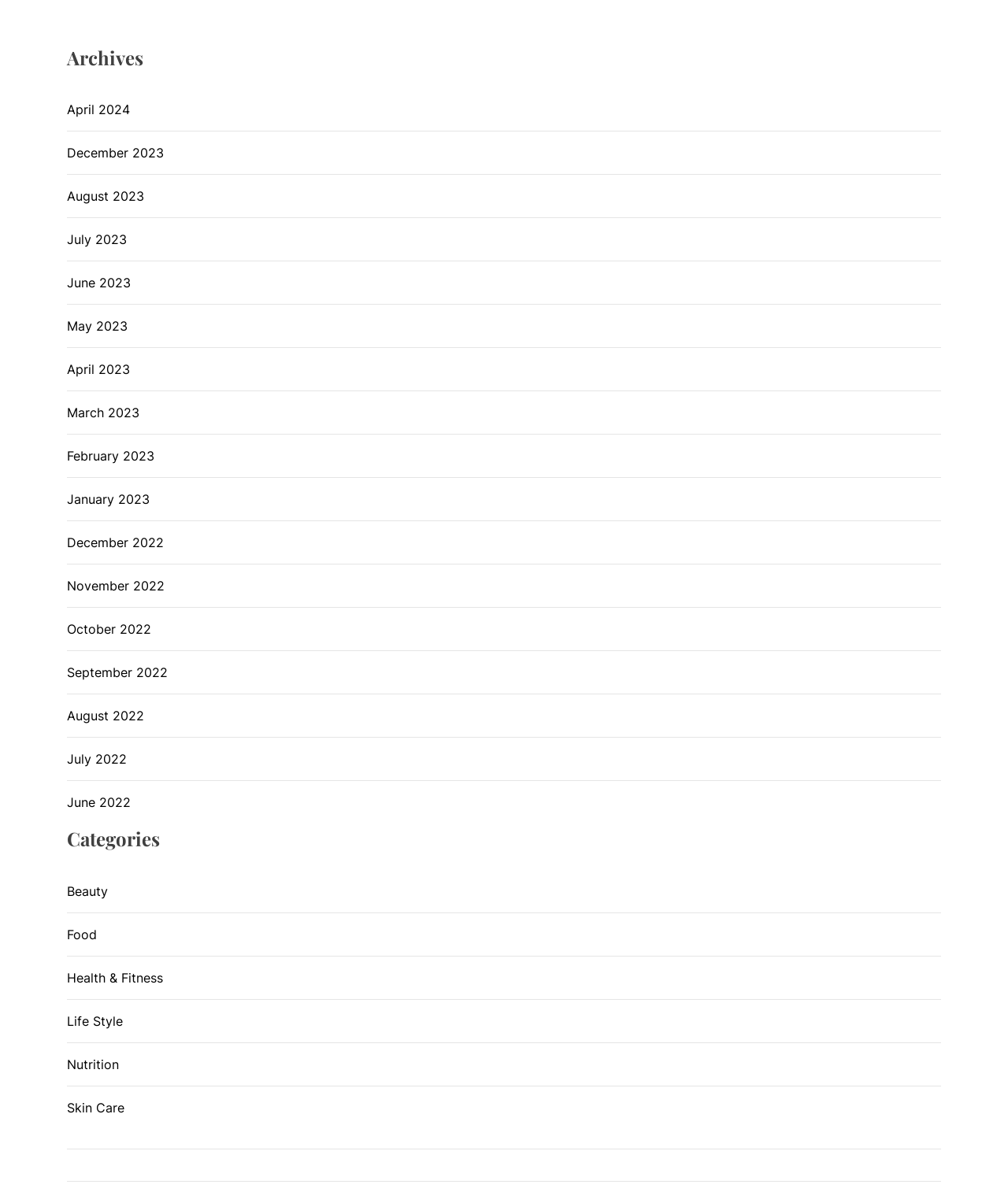Identify the bounding box coordinates of the part that should be clicked to carry out this instruction: "browse categories for Beauty".

[0.066, 0.742, 0.107, 0.758]